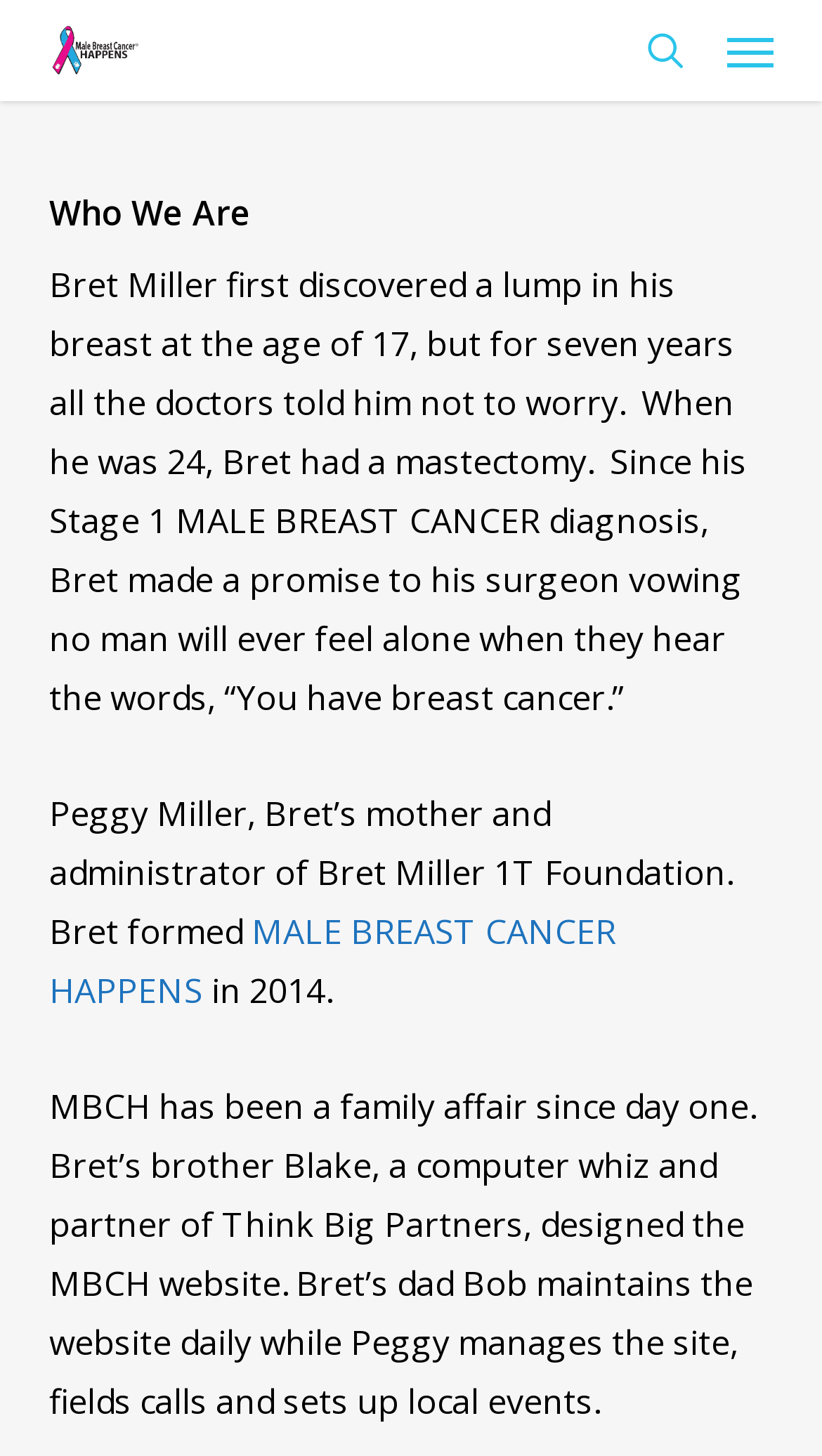Using the information in the image, give a detailed answer to the following question: In what year was the foundation formed?

Based on the text content of the webpage, specifically the StaticText element with the text 'Bret formed...in 2014.', we can infer that the foundation was formed in 2014.